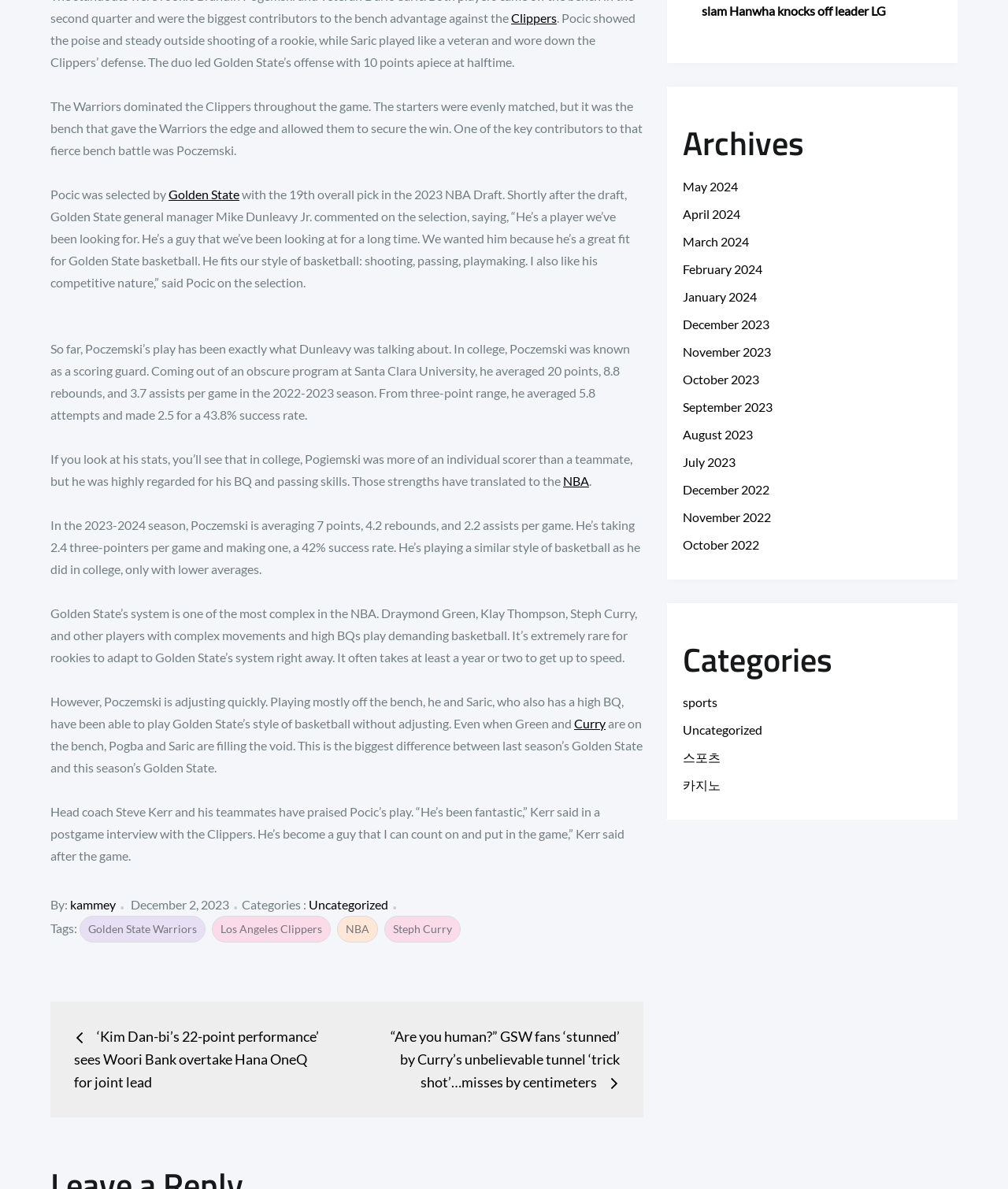Provide a one-word or one-phrase answer to the question:
How many points did Pocic average in the 2023-2024 season?

7 points